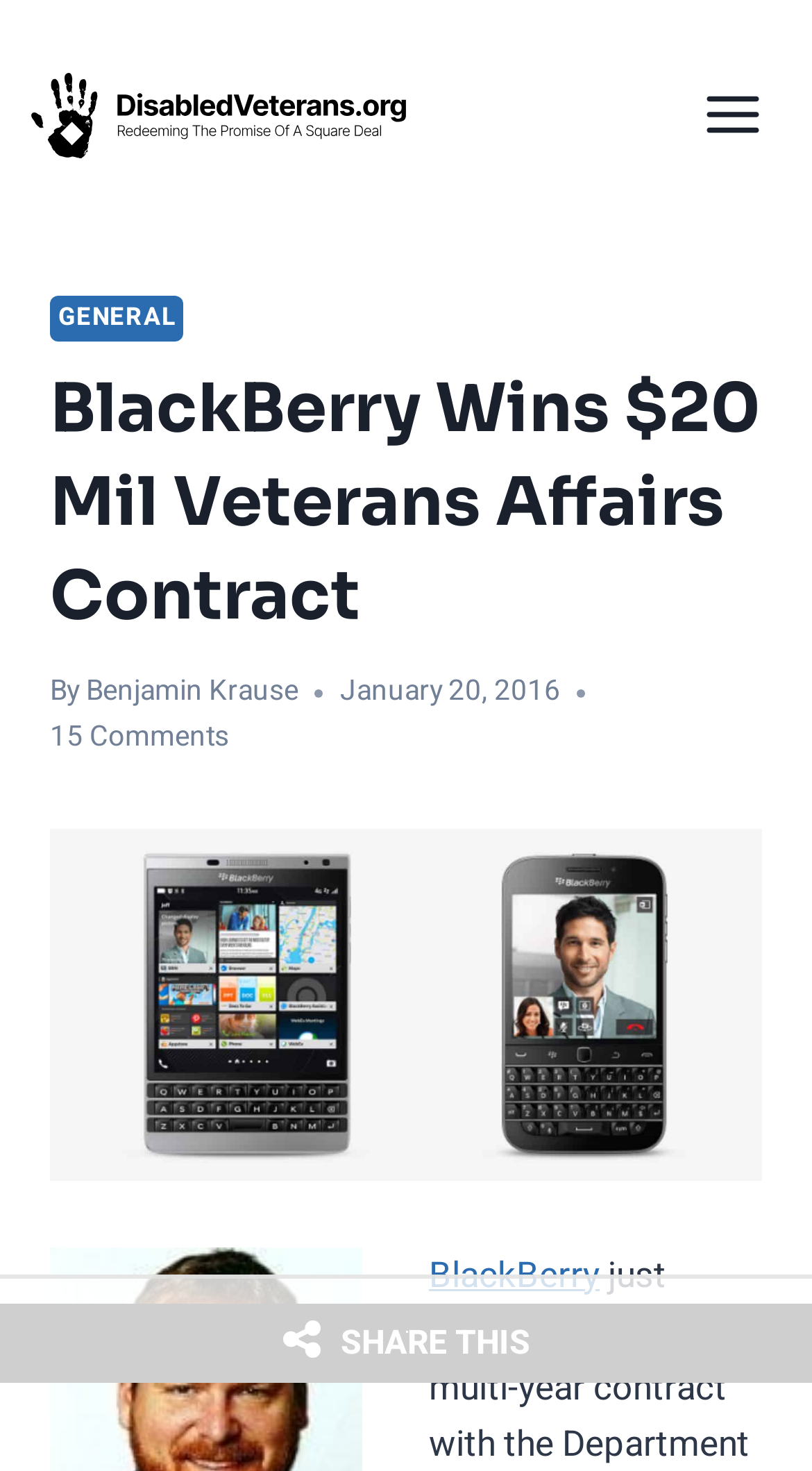Please identify the bounding box coordinates of the element on the webpage that should be clicked to follow this instruction: "Share this". The bounding box coordinates should be given as four float numbers between 0 and 1, formatted as [left, top, right, bottom].

[0.419, 0.896, 0.653, 0.93]